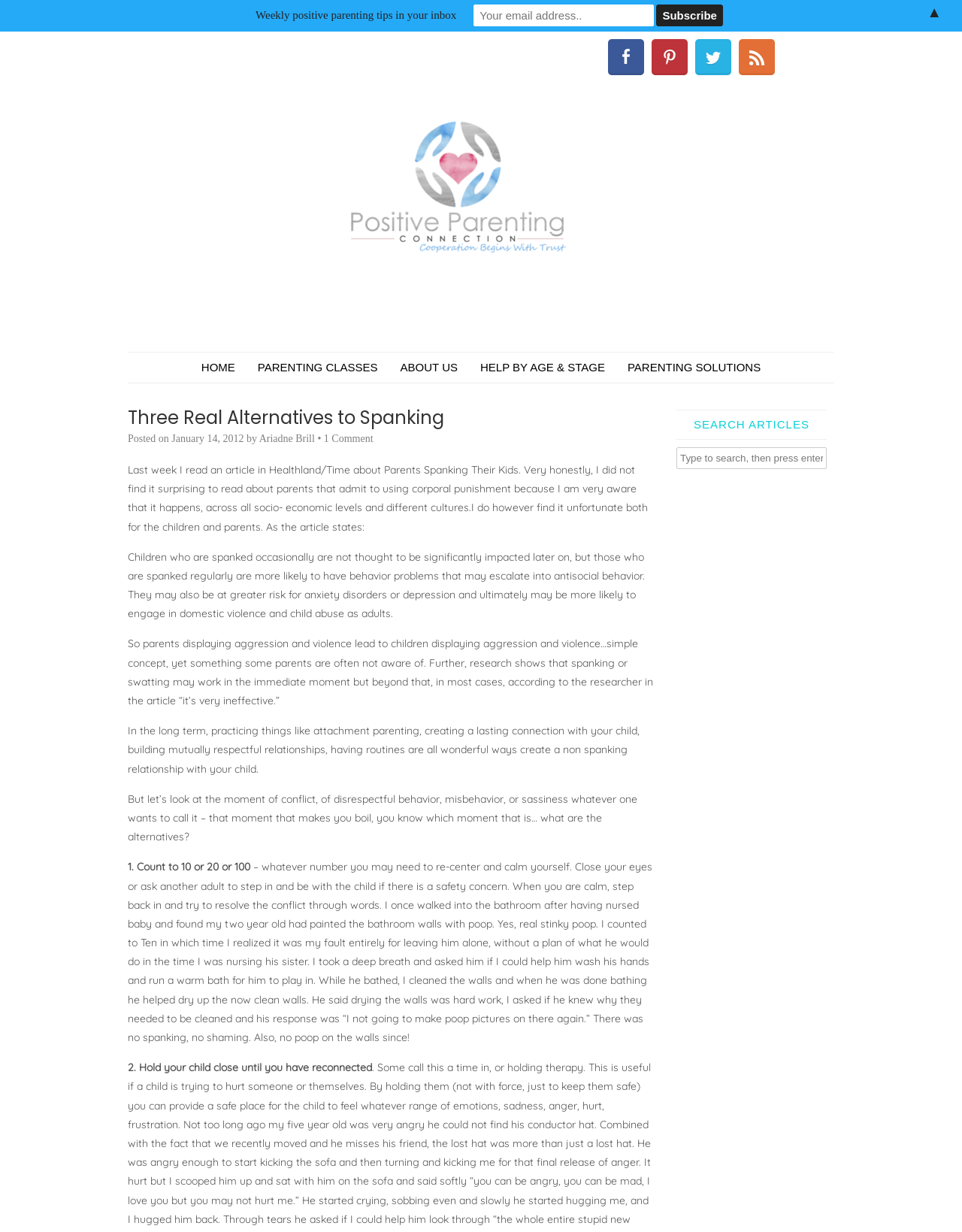Pinpoint the bounding box coordinates of the clickable area needed to execute the instruction: "read about the company". The coordinates should be specified as four float numbers between 0 and 1, i.e., [left, top, right, bottom].

None